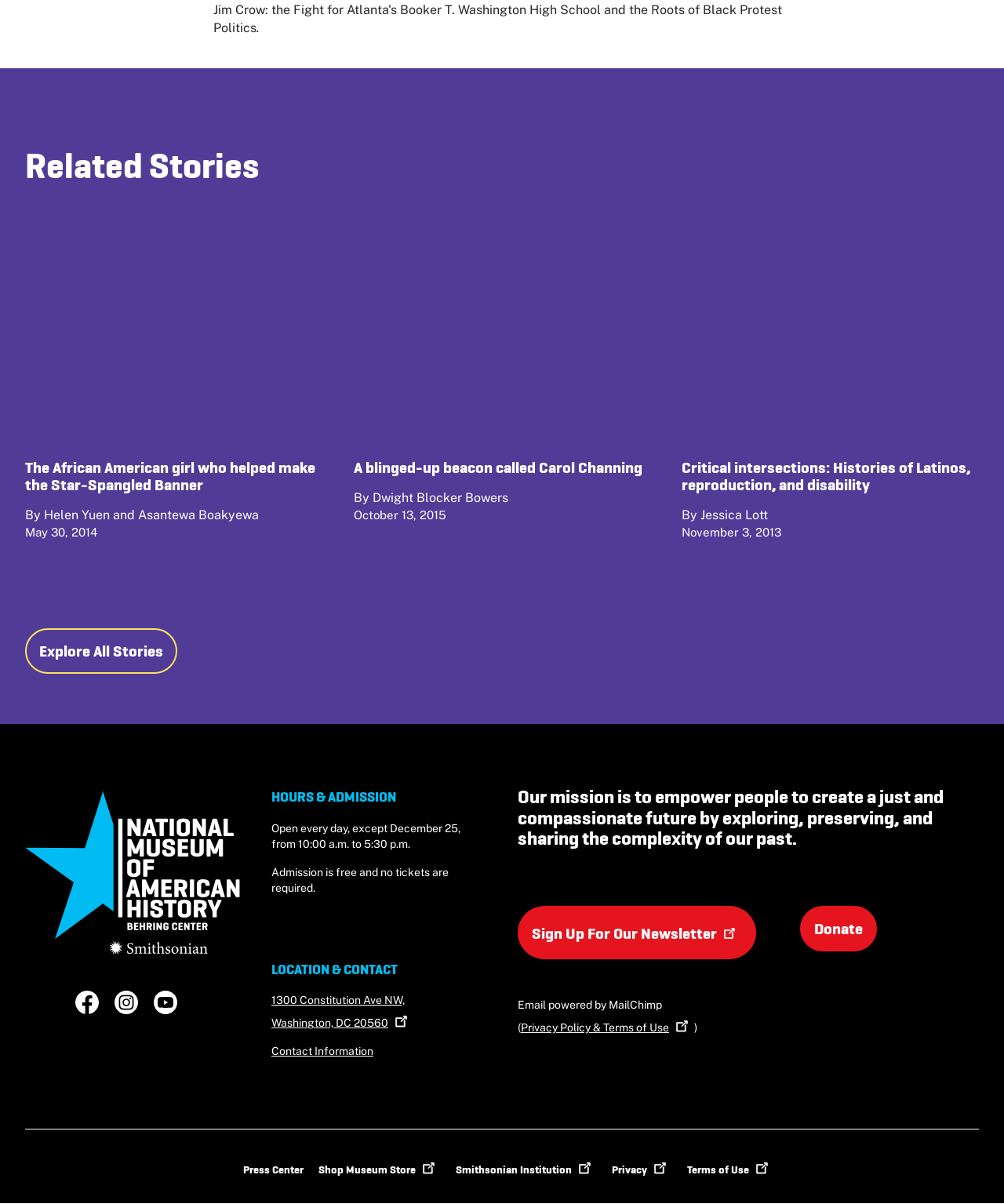Determine the bounding box for the HTML element described here: "Donate". The coordinates should be given as [left, top, right, bottom] with each number being a float between 0 and 1.

[0.797, 0.752, 0.873, 0.79]